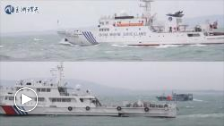Please answer the following question using a single word or phrase: 
What is the purpose of the top vessel?

Maintaining order and safety